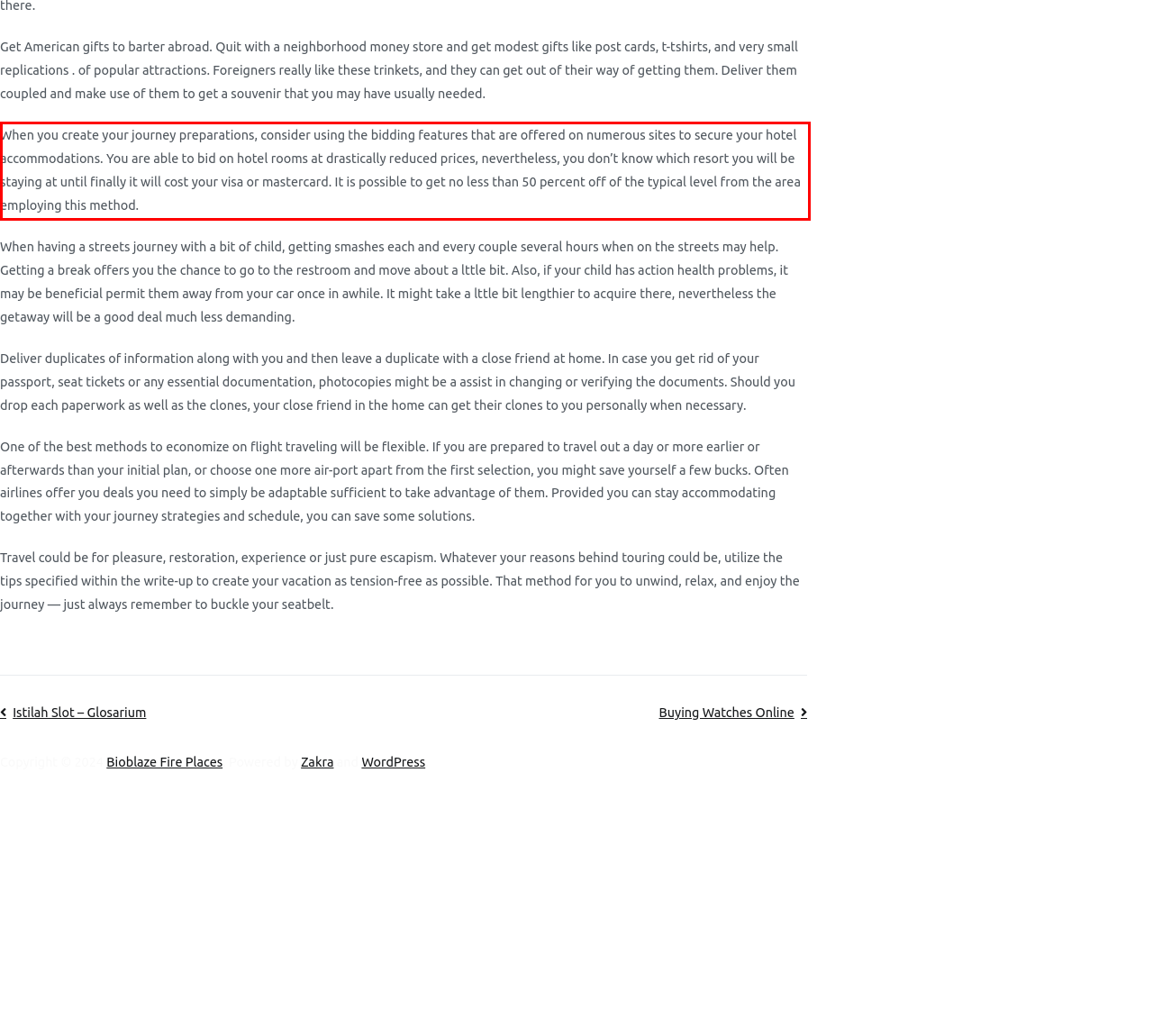Examine the screenshot of the webpage, locate the red bounding box, and perform OCR to extract the text contained within it.

When you create your journey preparations, consider using the bidding features that are offered on numerous sites to secure your hotel accommodations. You are able to bid on hotel rooms at drastically reduced prices, nevertheless, you don’t know which resort you will be staying at until finally it will cost your visa or mastercard. It is possible to get no less than 50 percent off of the typical level from the area employing this method.